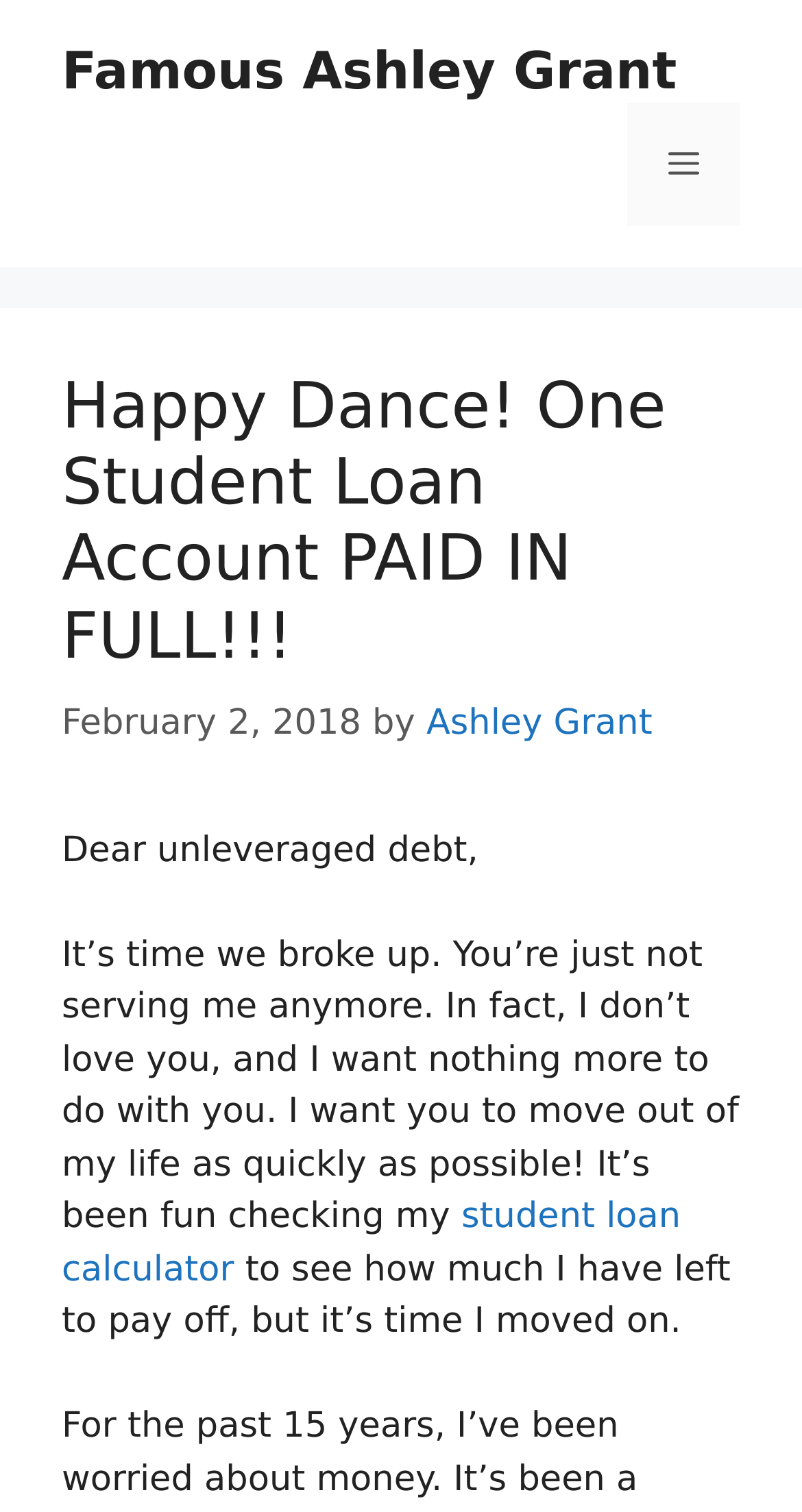Carefully examine the image and provide an in-depth answer to the question: What is the date of the article?

I found the date of the article by looking at the time element in the header section of the webpage, which displays the text 'February 2, 2018'.